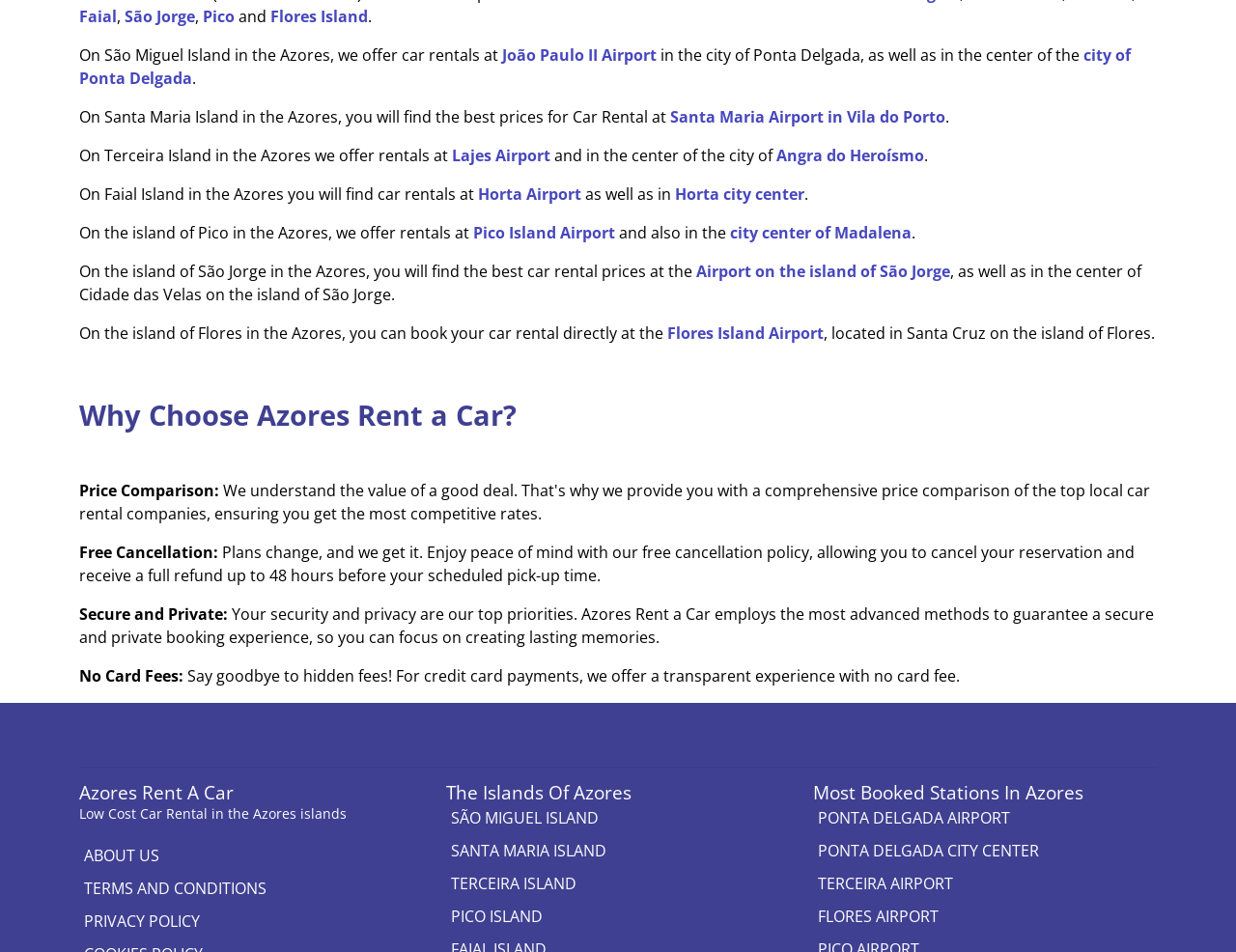What islands are mentioned on this webpage?
Provide an in-depth and detailed explanation in response to the question.

I found the list of islands by looking at the links at the top of the webpage, which mention Faial, São Jorge, Pico, and Flores Island. These islands are also mentioned in the text descriptions of the car rental locations.